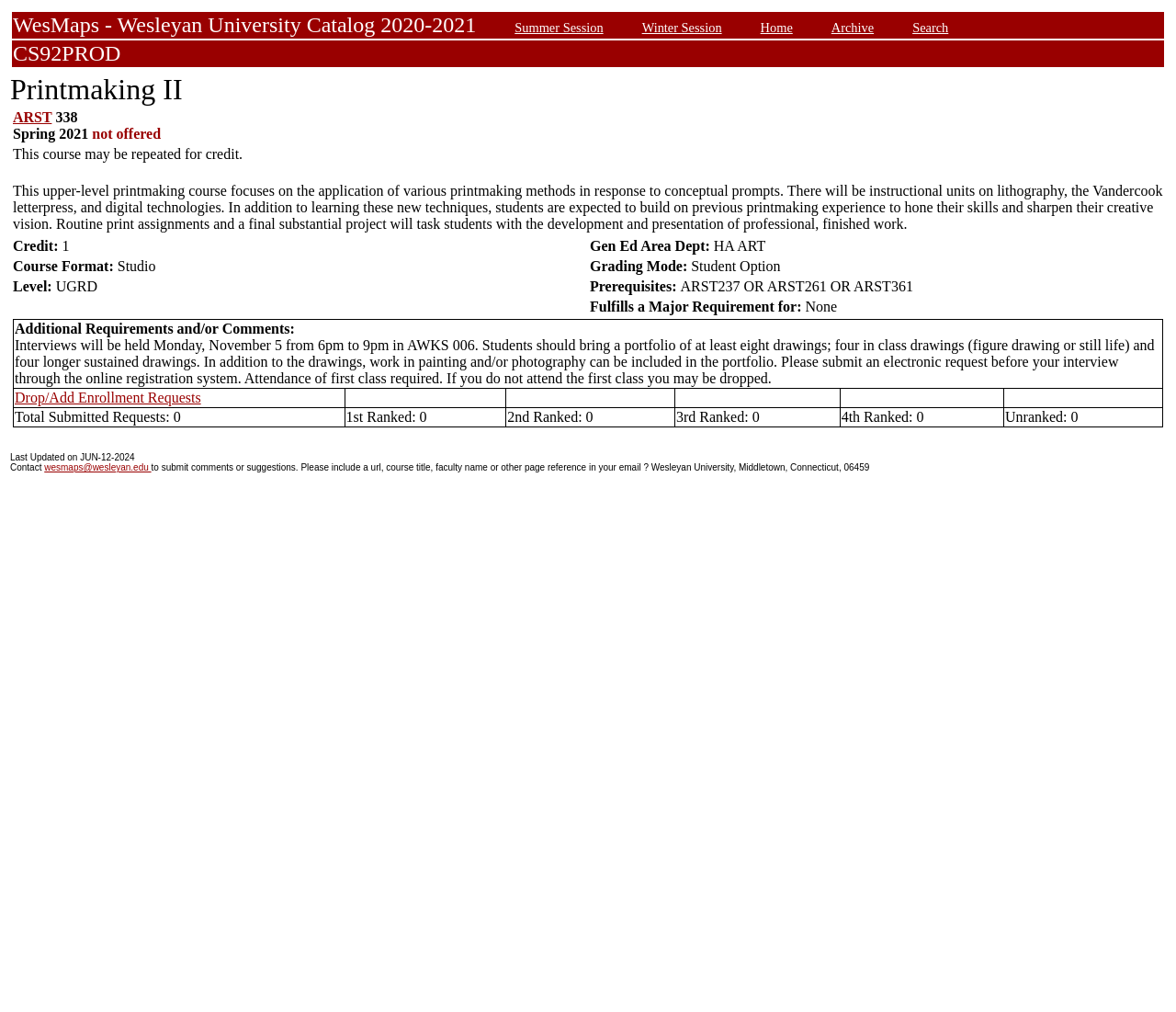Summarize the webpage in an elaborate manner.

This webpage appears to be a course catalog page for Wesleyan University, specifically for the course "Printmaking II" with the course code ARST 338. 

At the top of the page, there is a navigation menu with links to "Summer Session", "Winter Session", "Home", "Archive", and "Search". 

Below the navigation menu, there is a table with two rows. The first row contains a course description, which includes the course title, course code, and a brief summary of the course. The second row contains information about the course, including the credit value, general education area, department, course format, grading mode, level, prerequisites, and whether it fulfills a major requirement.

Further down the page, there is a section with additional requirements and comments for the course, including information about interviews and portfolio submissions. 

At the bottom of the page, there is a table with information about enrollment requests, including the total number of submitted requests and the number of ranked requests. 

Finally, there is a footer section with a copyright notice, a last updated date, and a contact email address for submitting comments or suggestions.